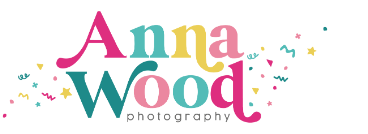Please examine the image and provide a detailed answer to the question: What elements surround the text in the logo?

The logo design of 'Anna Wood Photography' features whimsical elements surrounding the text, which are confetti and small stars. These elements enhance the sense of celebration and joy often associated with photography, particularly in the context of capturing memorable moments at events like weddings.